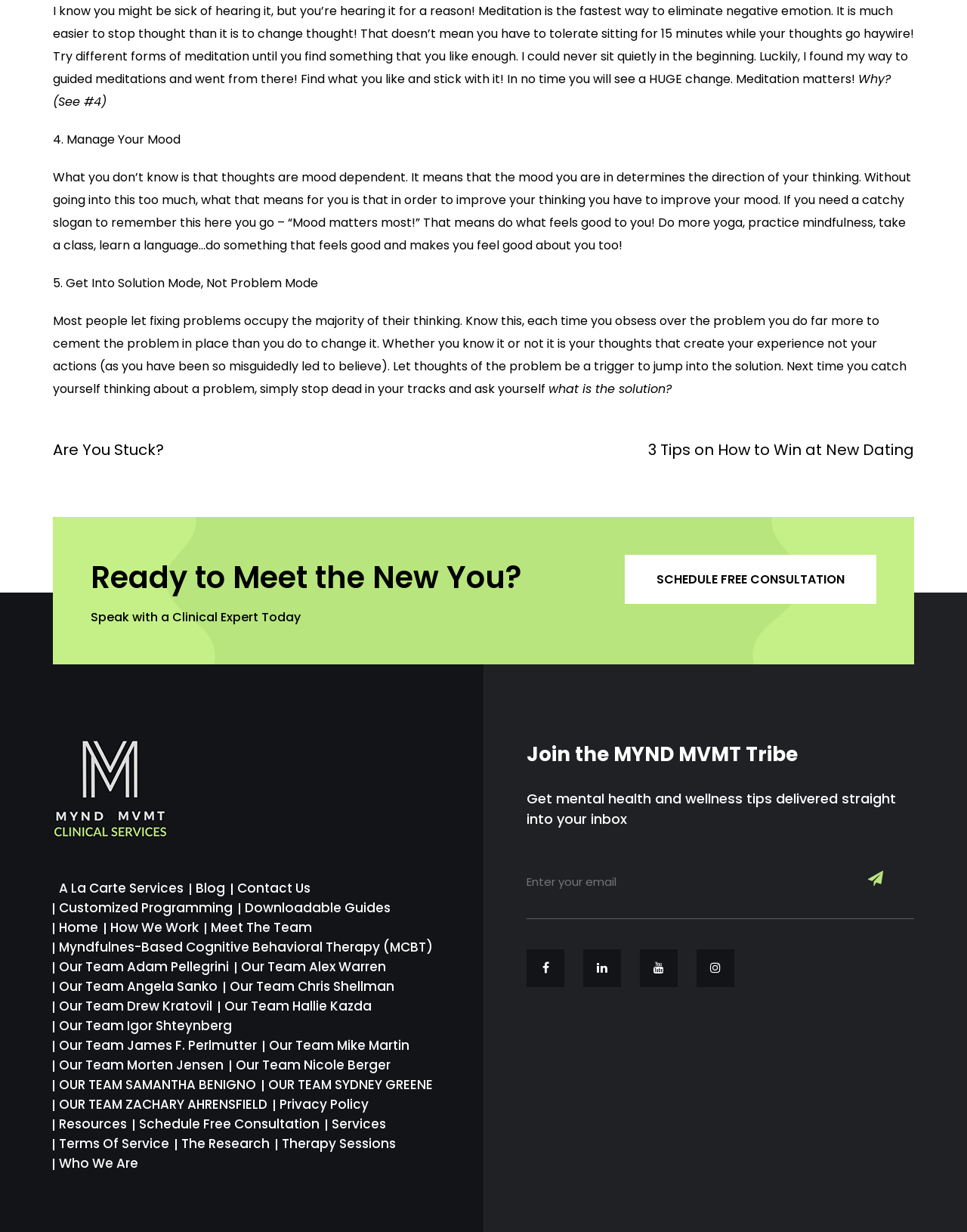Provide a one-word or short-phrase answer to the question:
What is the main topic of this webpage?

Mental health and wellness